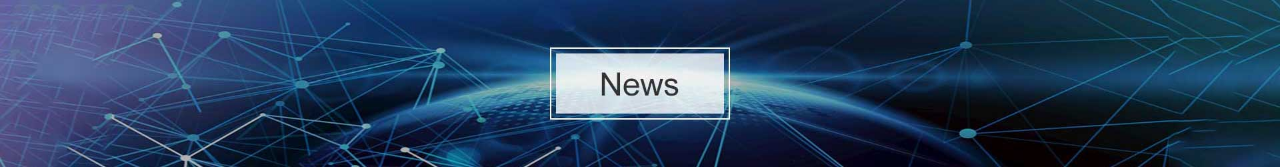What is the shape of the frame surrounding the word 'News'?
Look at the image and respond to the question as thoroughly as possible.

The caption describes the frame as a rectangular frame, which implies that it has four right angles and four sides of equal length.